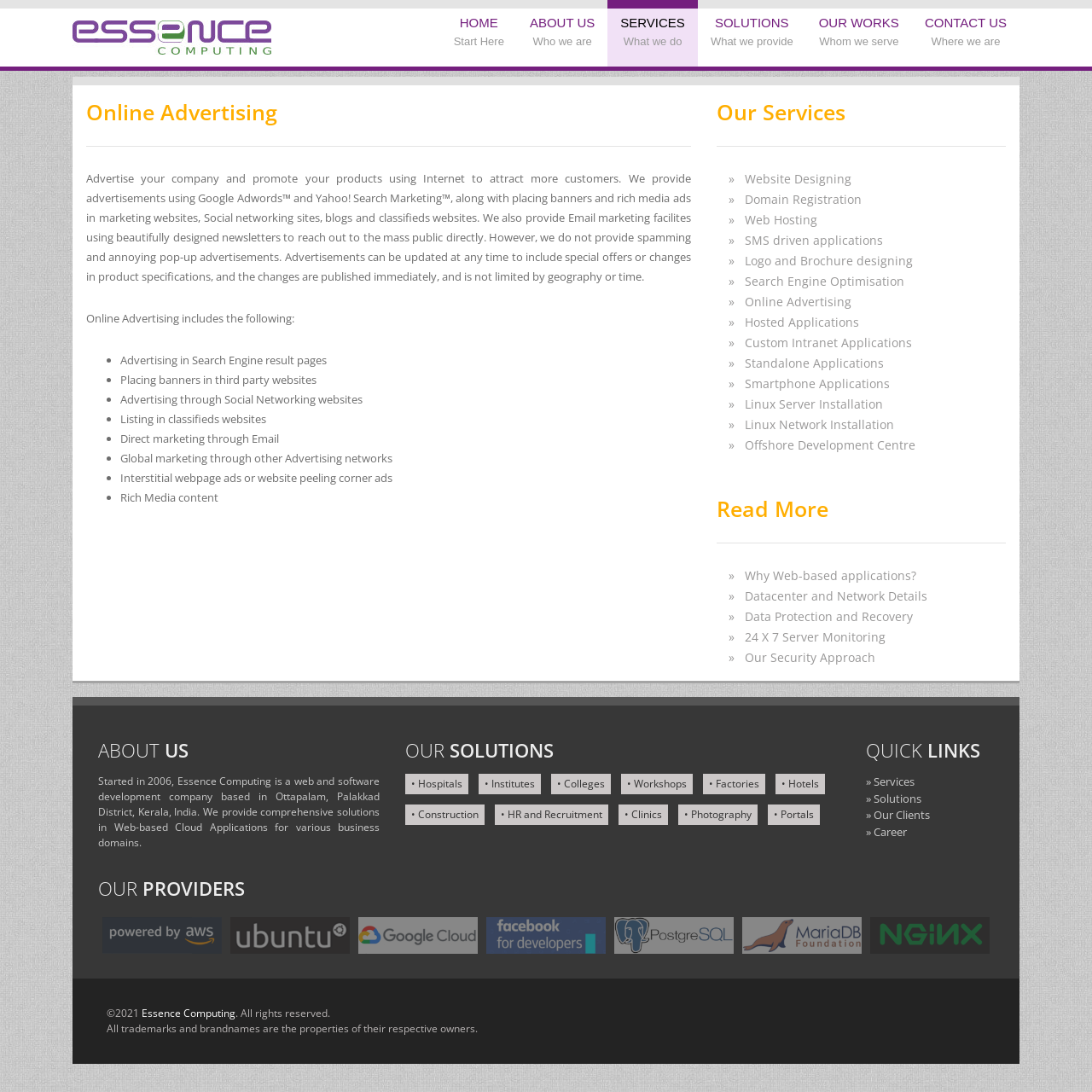Where is the company based?
With the help of the image, please provide a detailed response to the question.

The company's location is mentioned in the 'ABOUT US' section of the webpage, which states 'Started in 2006, Essence Computing is a web and software development company based in Ottapalam, Palakkad District, Kerala, India.'